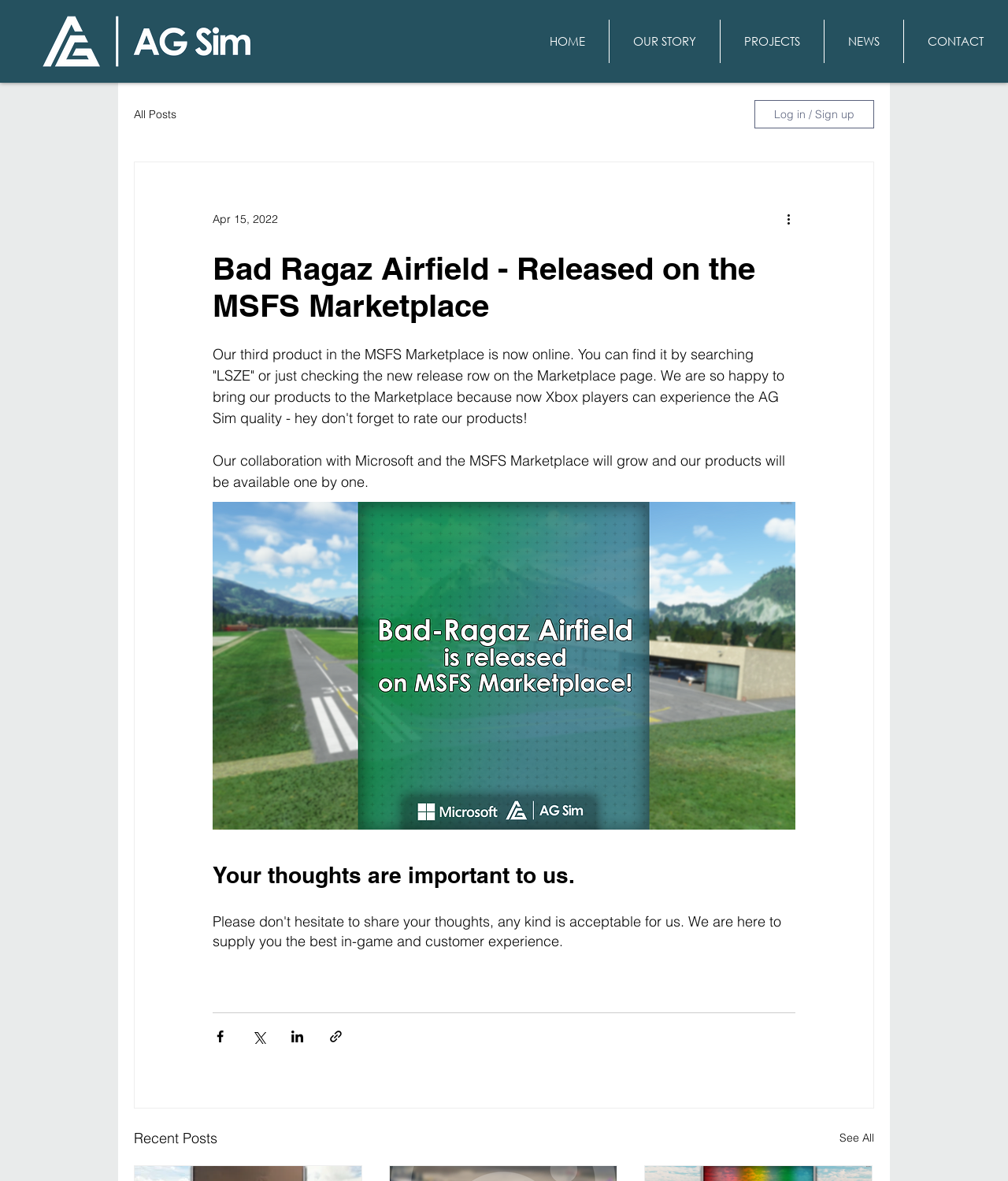Locate the bounding box coordinates of the item that should be clicked to fulfill the instruction: "View all posts".

[0.133, 0.091, 0.175, 0.103]